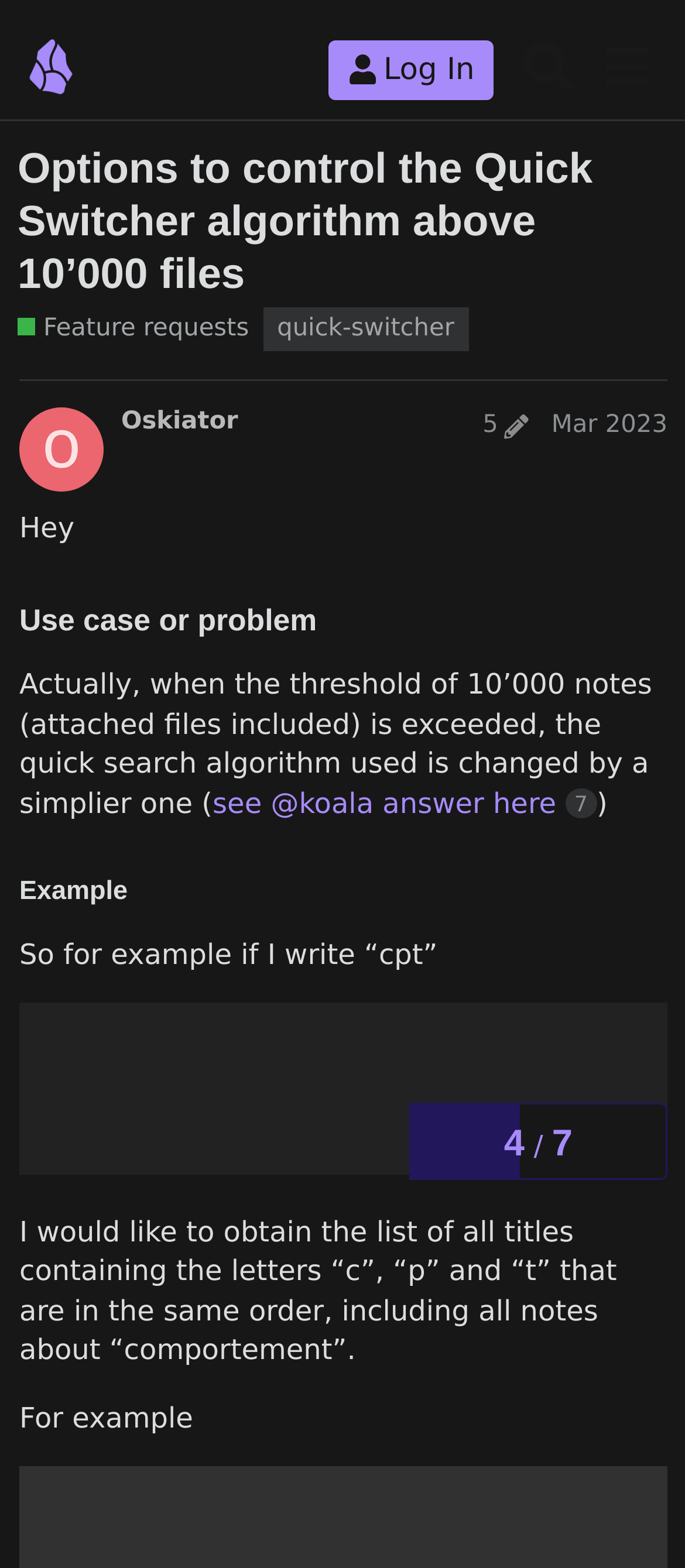Answer the question briefly using a single word or phrase: 
What is the purpose of the feature request?

To control the Quick Switcher algorithm